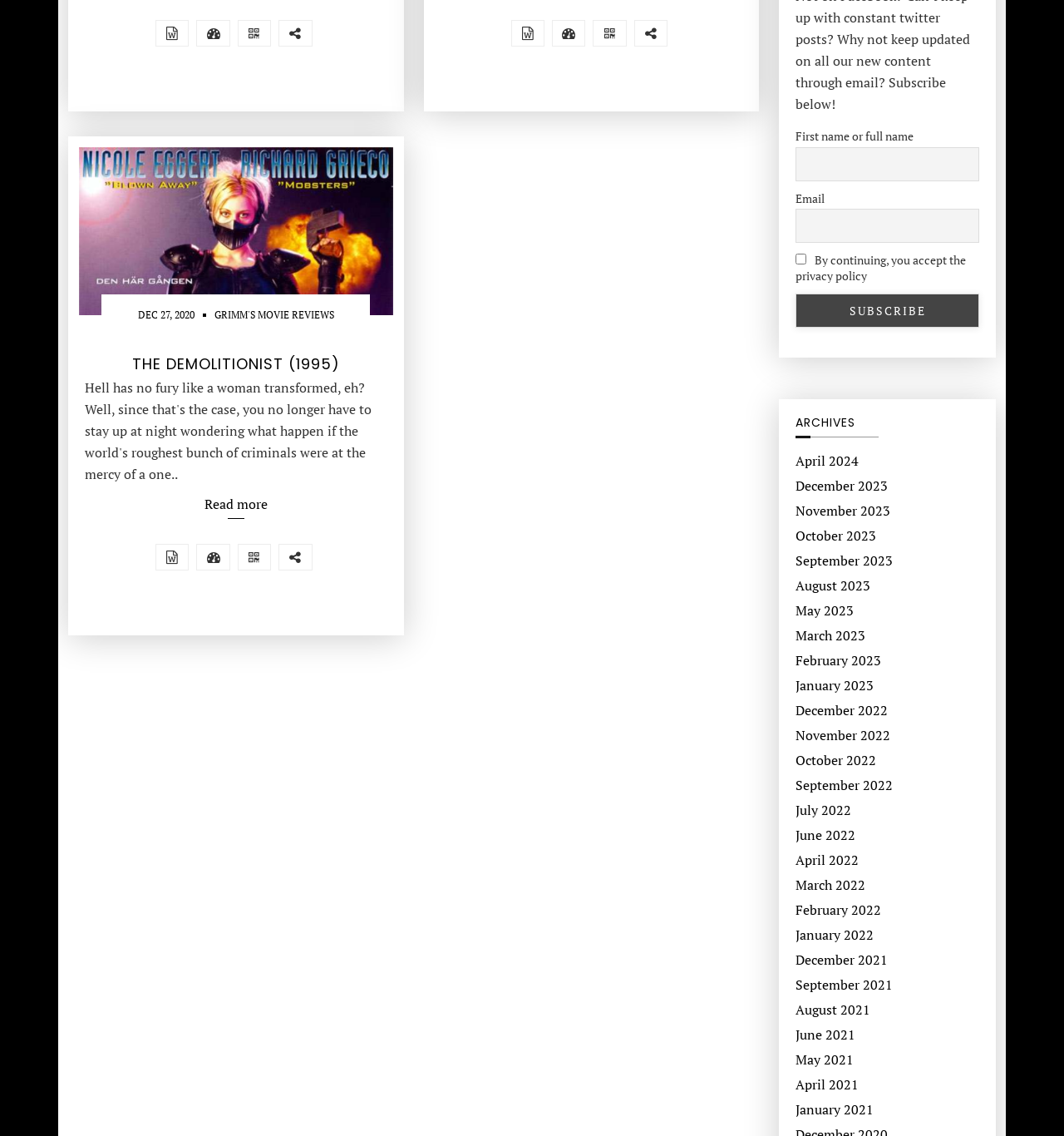Given the description: "The Demolitionist (1995)", determine the bounding box coordinates of the UI element. The coordinates should be formatted as four float numbers between 0 and 1, [left, top, right, bottom].

[0.124, 0.312, 0.319, 0.328]